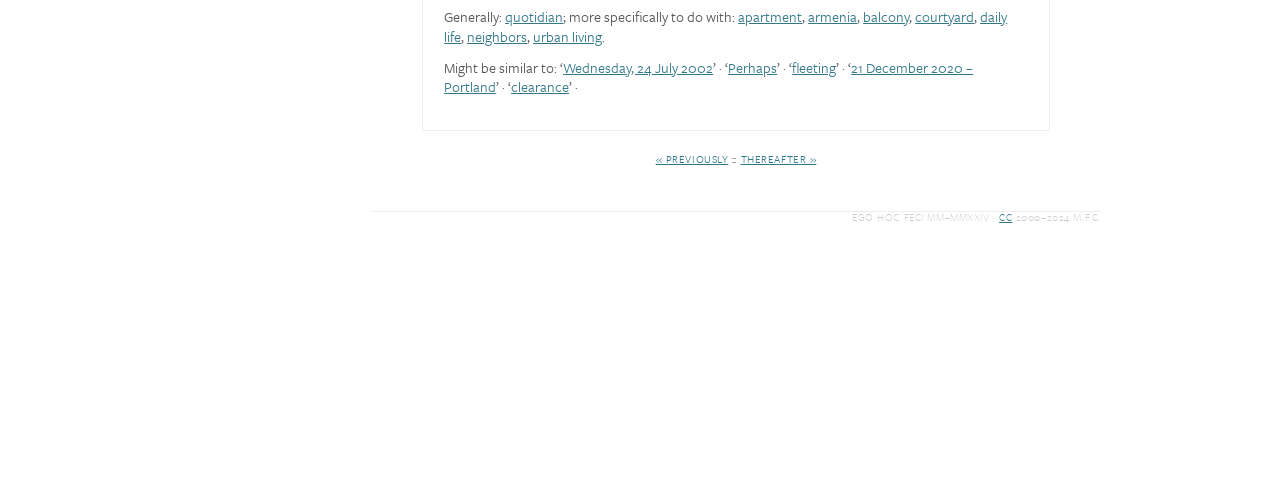What is the last word in the sentence?
Using the screenshot, give a one-word or short phrase answer.

urban living